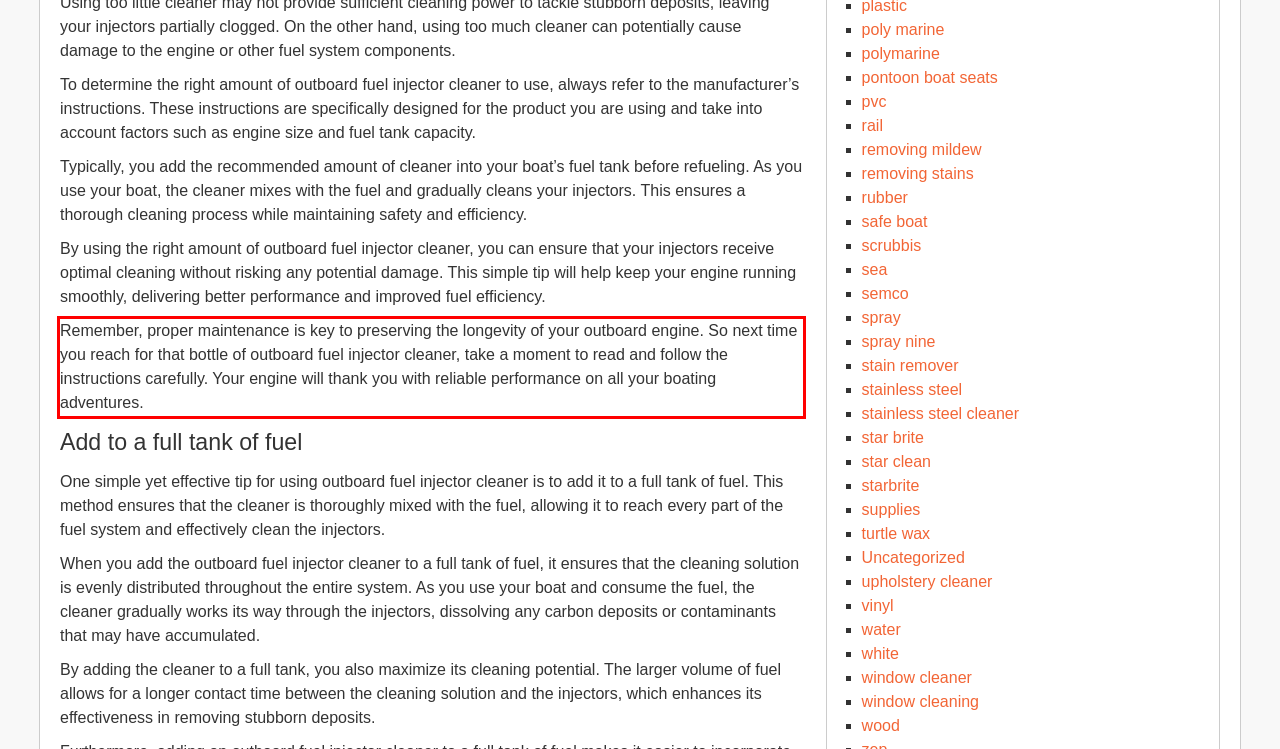You have a screenshot with a red rectangle around a UI element. Recognize and extract the text within this red bounding box using OCR.

Remember, proper maintenance is key to preserving the longevity of your outboard engine. So next time you reach for that bottle of outboard fuel injector cleaner, take a moment to read and follow the instructions carefully. Your engine will thank you with reliable performance on all your boating adventures.